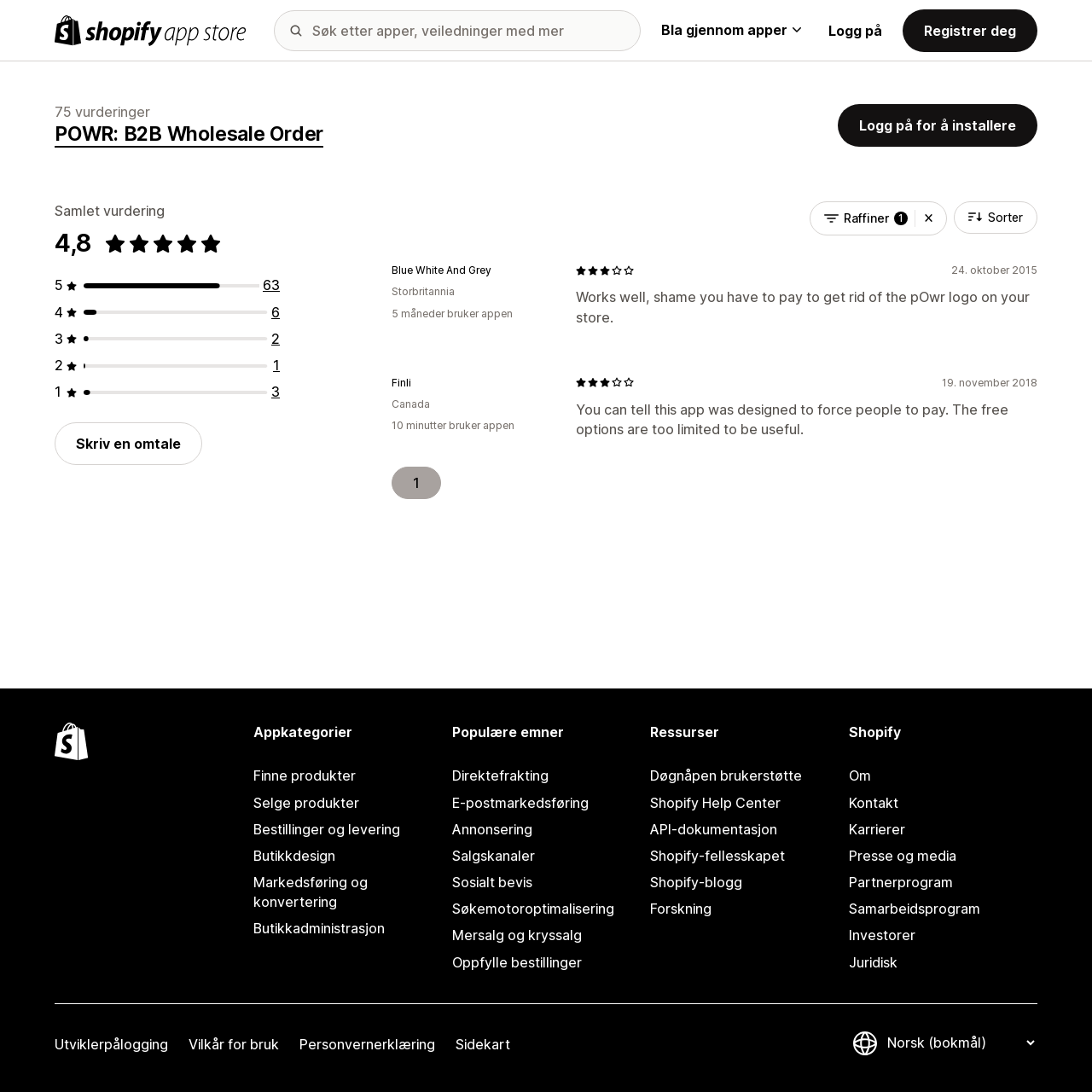Please find the bounding box coordinates of the element that needs to be clicked to perform the following instruction: "Browse through apps". The bounding box coordinates should be four float numbers between 0 and 1, represented as [left, top, right, bottom].

[0.605, 0.019, 0.734, 0.036]